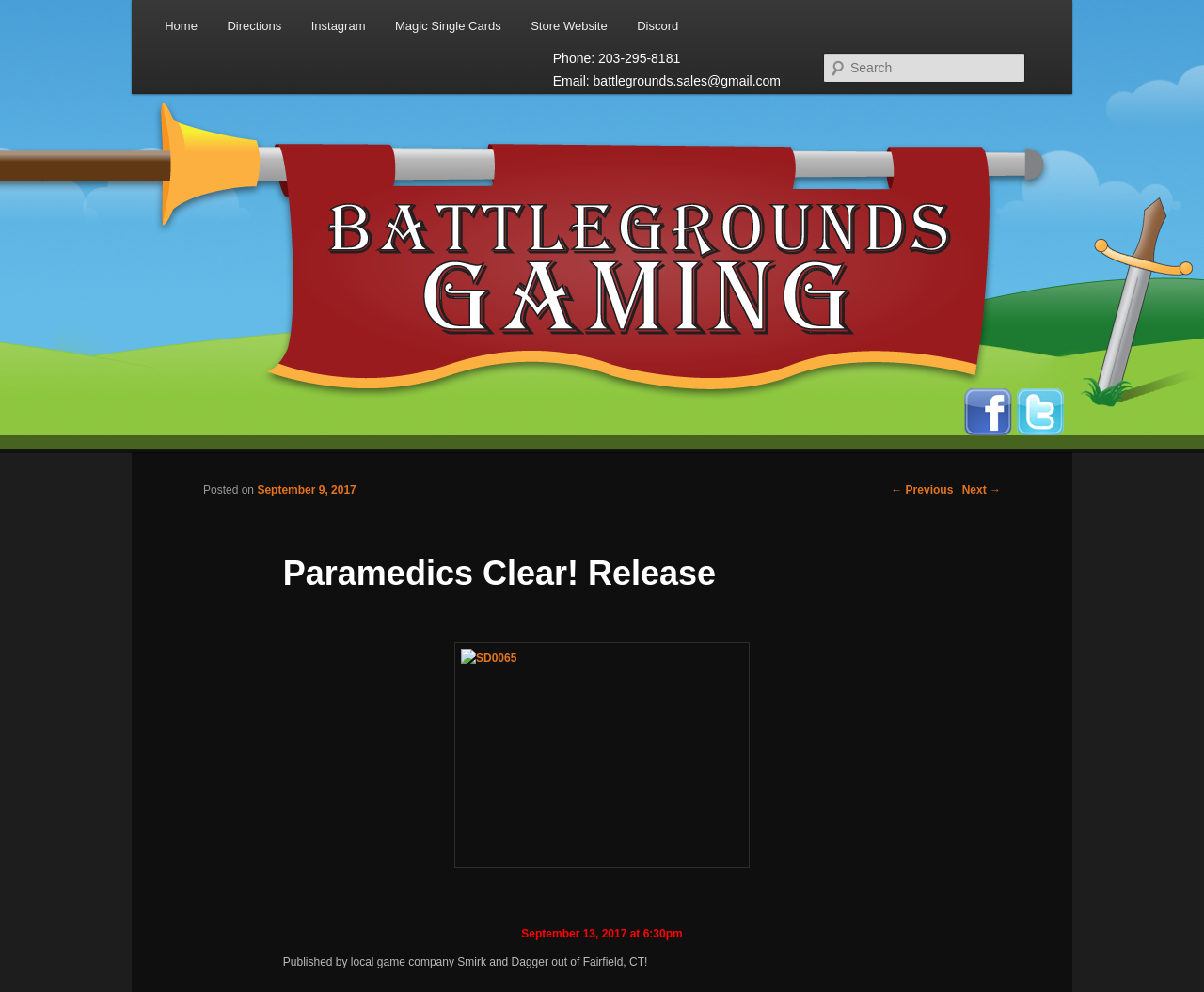What is the email address of Battlegrounds Gaming?
Using the image provided, answer with just one word or phrase.

battlegrounds.sales@gmail.com